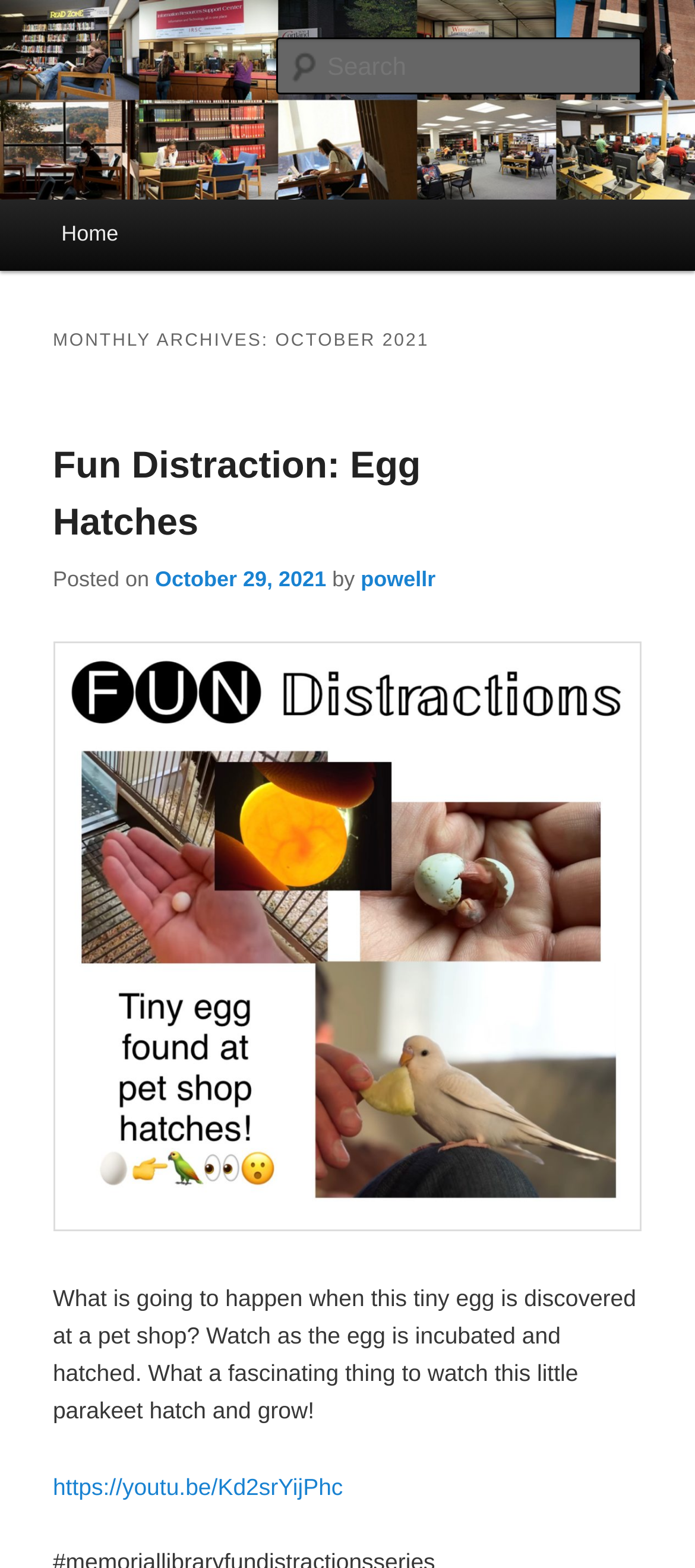What is the name of the library?
Based on the screenshot, provide your answer in one word or phrase.

SUNY Cortland Library